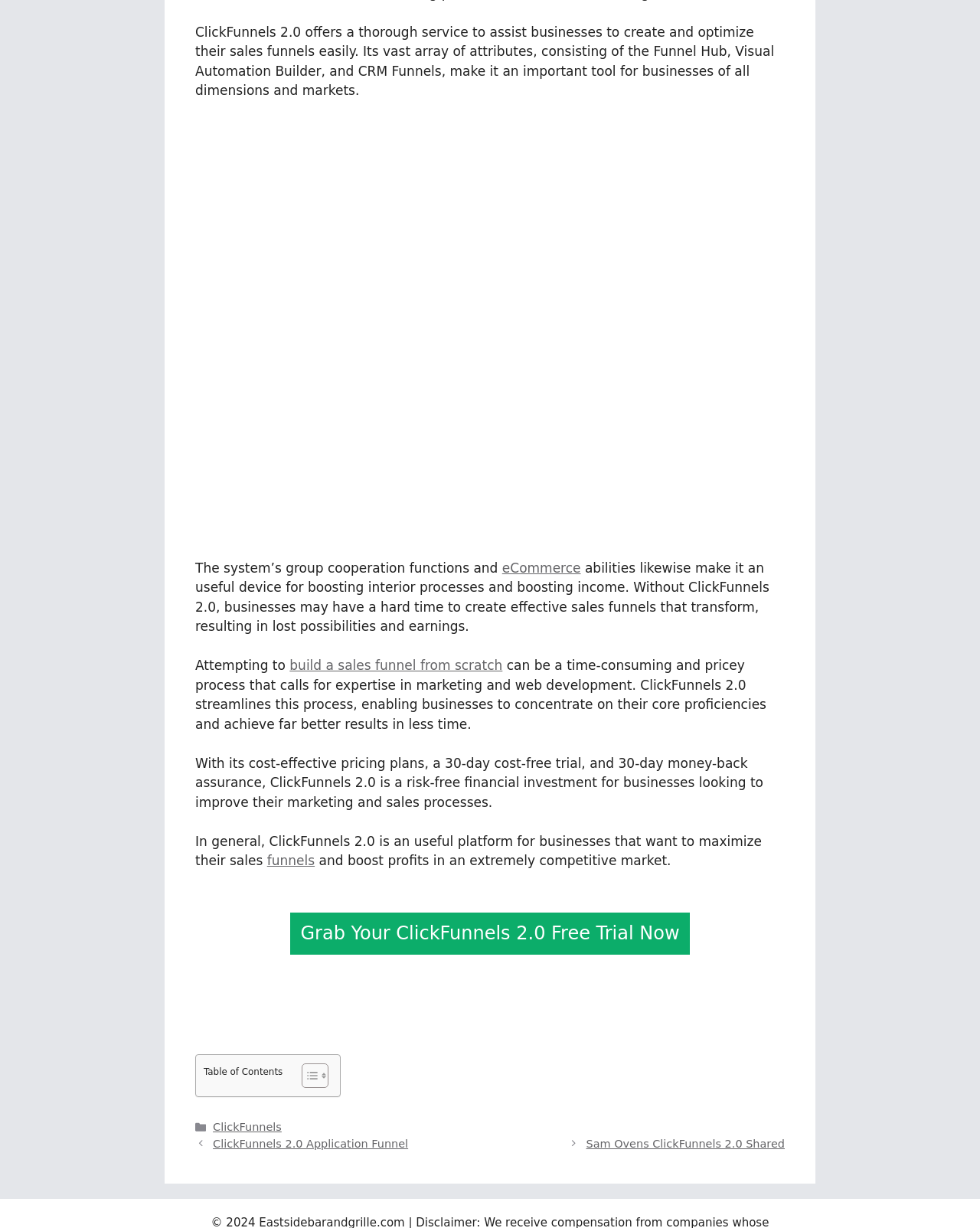Locate the bounding box coordinates of the element I should click to achieve the following instruction: "Visit the ClickFunnels category".

[0.217, 0.72, 0.287, 0.73]